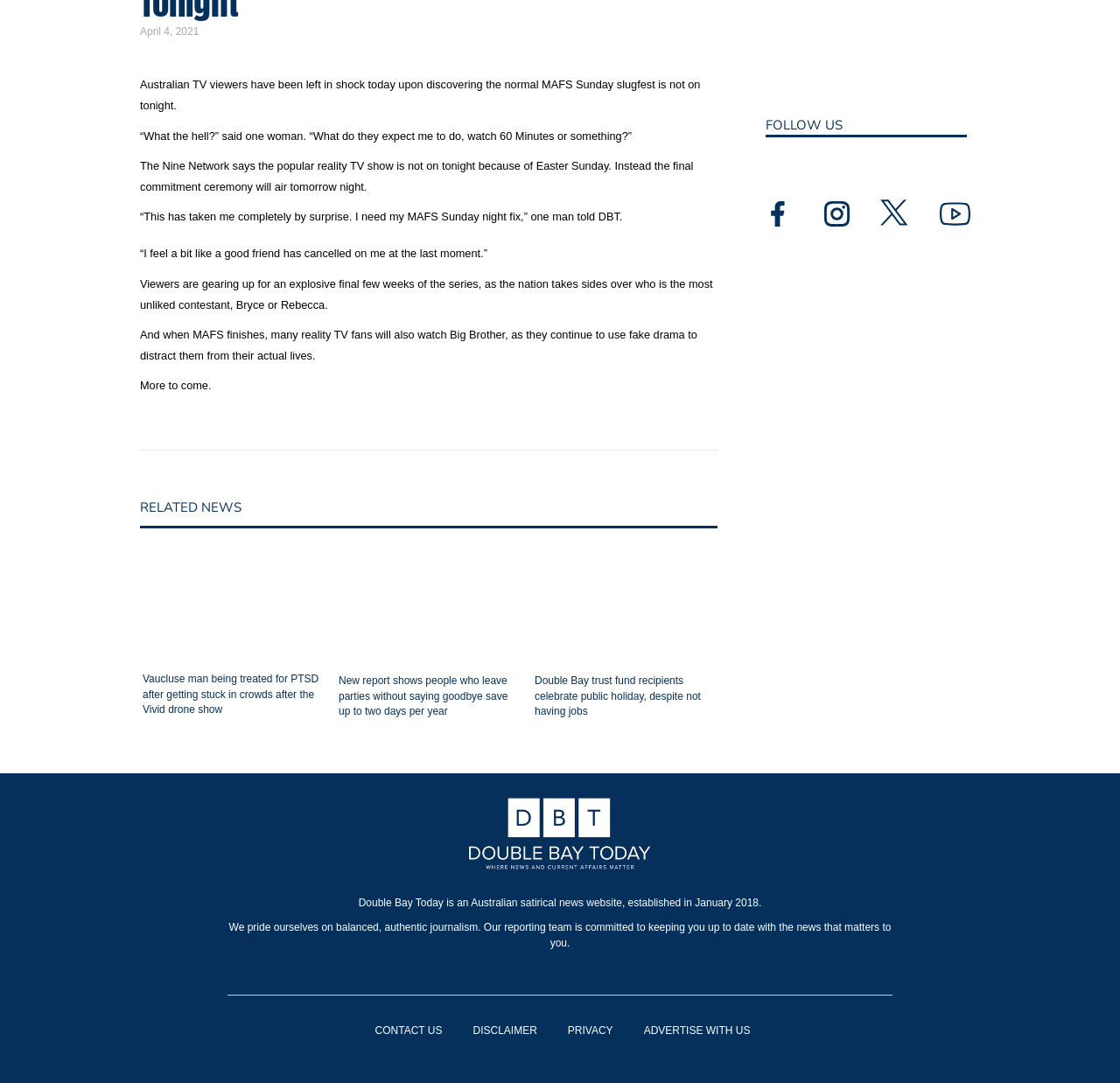Calculate the bounding box coordinates for the UI element based on the following description: "alt="LabourDay" title="LabourDay"". Ensure the coordinates are four float numbers between 0 and 1, i.e., [left, top, right, bottom].

[0.475, 0.52, 0.64, 0.616]